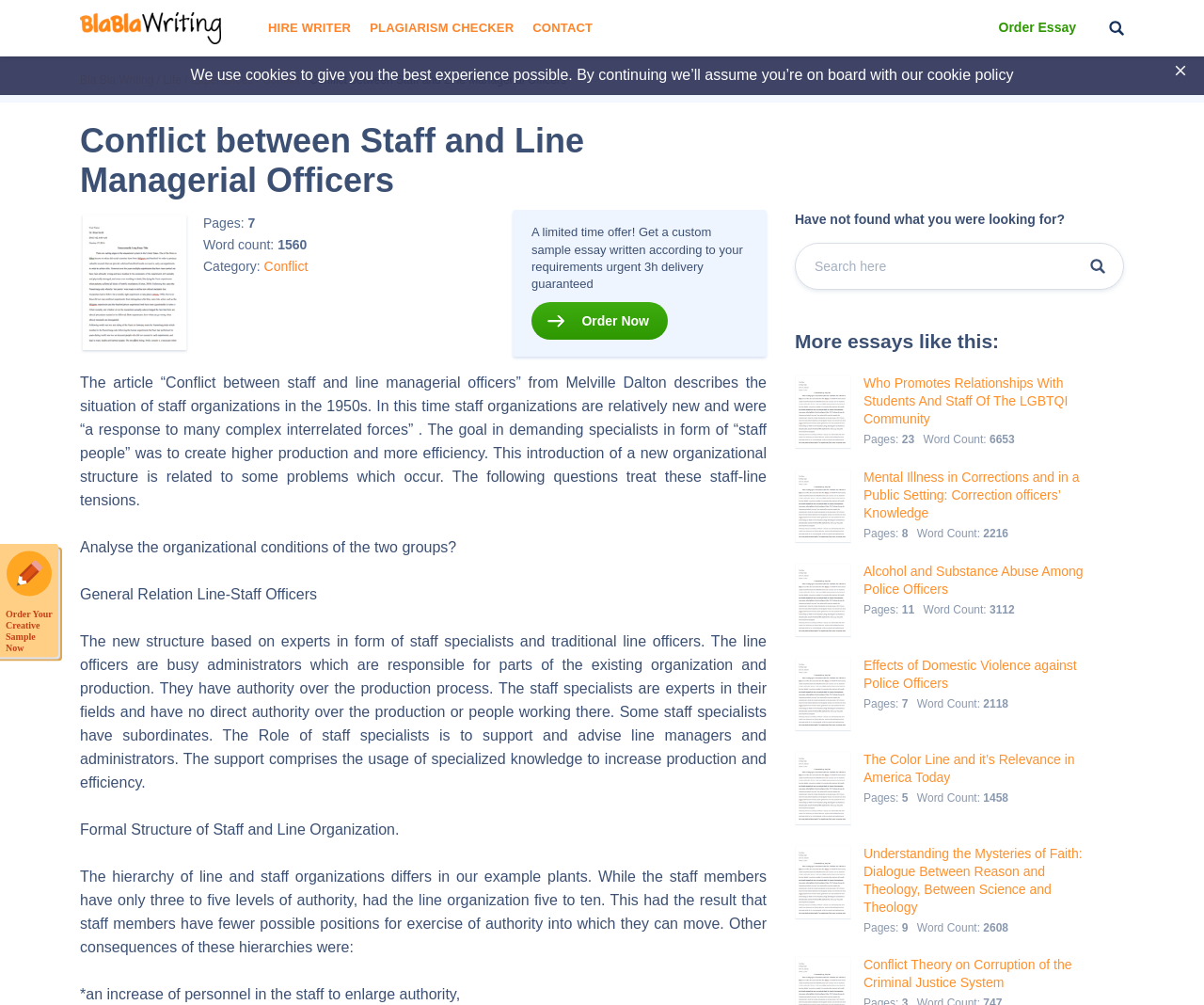Highlight the bounding box coordinates of the element that should be clicked to carry out the following instruction: "Contact us". The coordinates must be given as four float numbers ranging from 0 to 1, i.e., [left, top, right, bottom].

[0.442, 0.0, 0.492, 0.056]